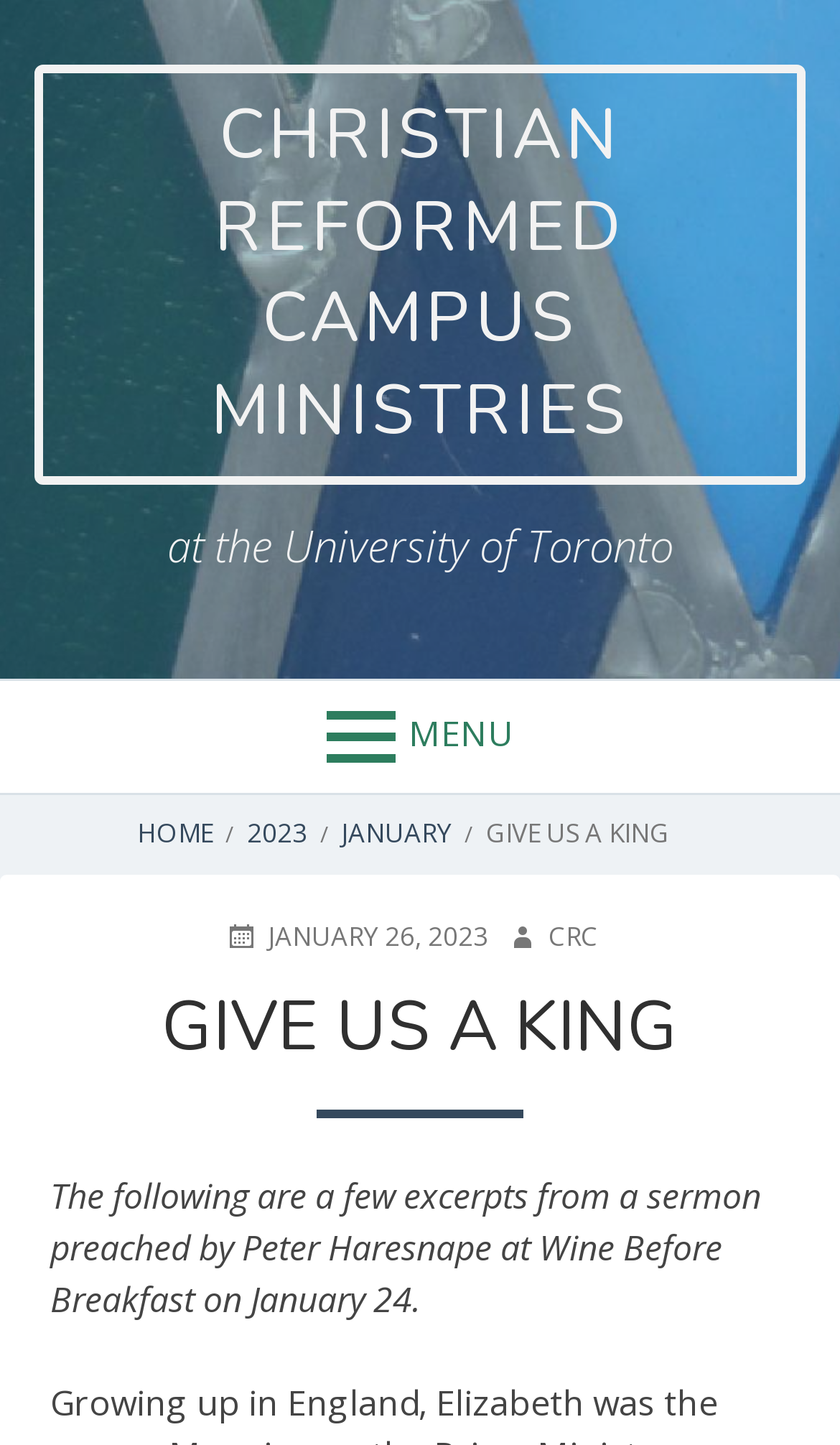Please study the image and answer the question comprehensively:
What is the name of the breakfast event?

The name of the breakfast event can be found in the static text element on the webpage, which reads 'a sermon preached by Peter Haresnape at Wine Before Breakfast on January 24'.